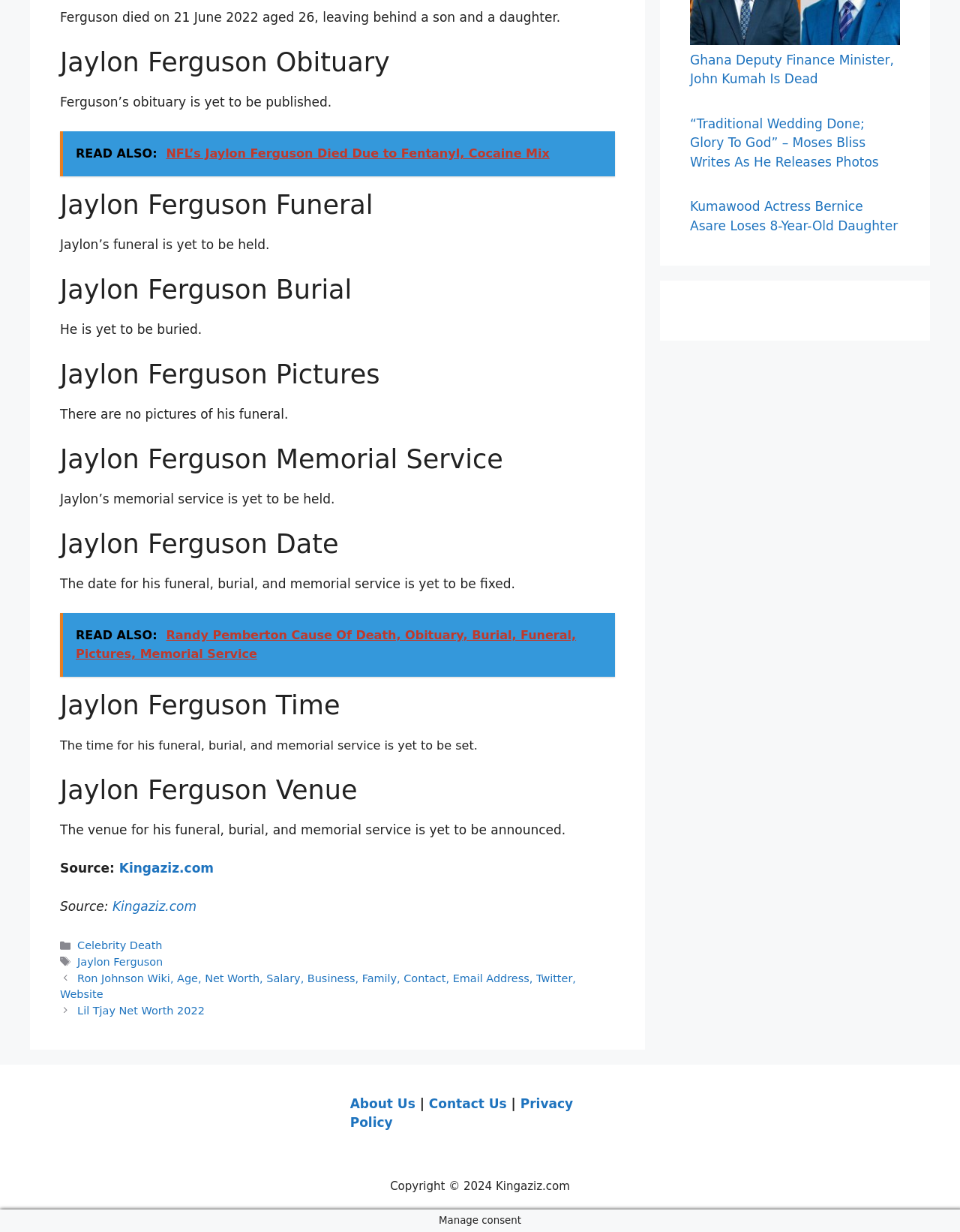Using the information shown in the image, answer the question with as much detail as possible: Has Jaylon Ferguson's funeral been held?

The StaticText element with the text 'Jaylon’s funeral is yet to be held.' indicates that Jaylon Ferguson's funeral has not been held yet.